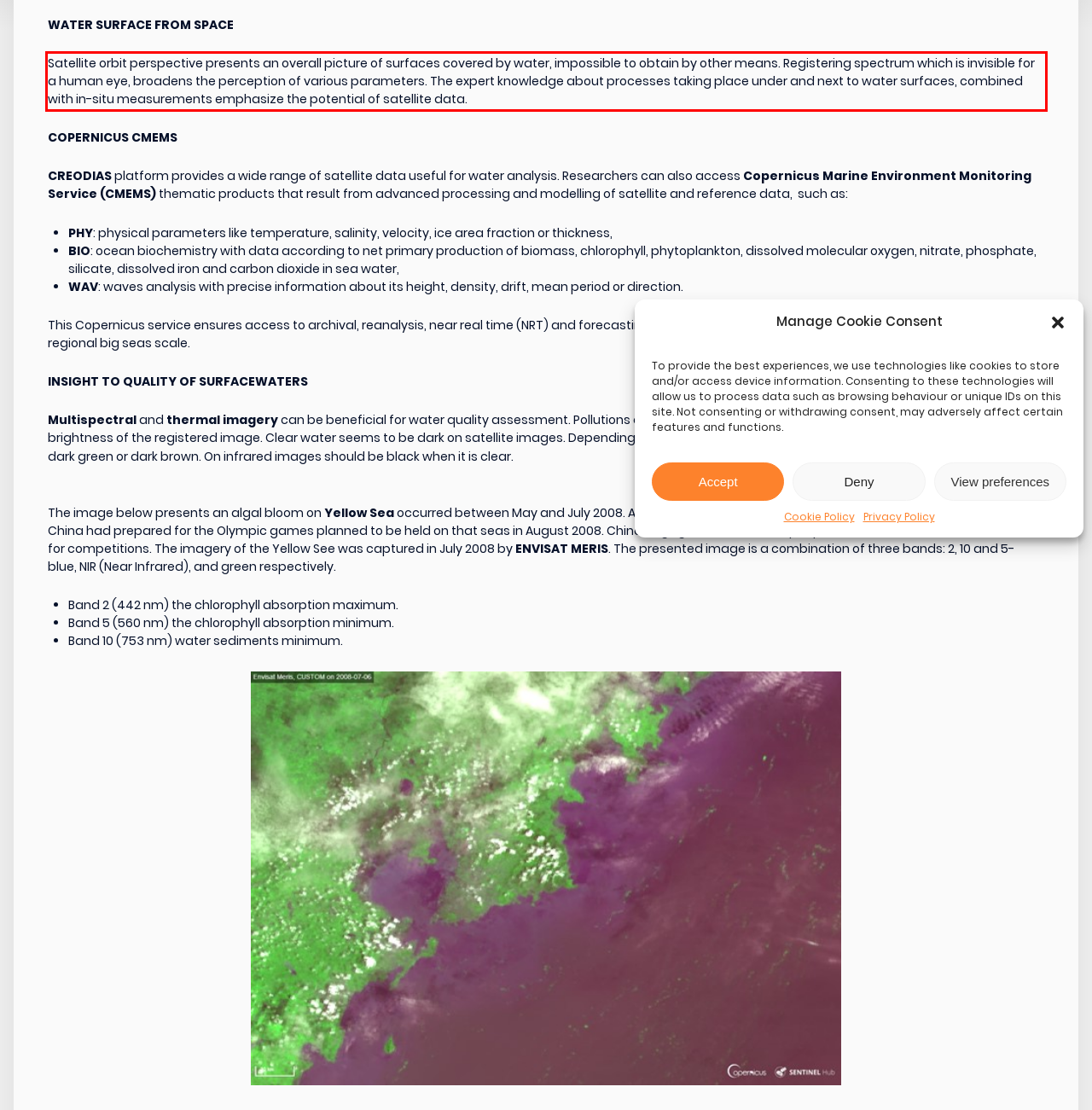Analyze the red bounding box in the provided webpage screenshot and generate the text content contained within.

Satellite orbit perspective presents an overall picture of surfaces covered by water, impossible to obtain by other means. Registering spectrum which is invisible for a human eye, broadens the perception of various parameters. The expert knowledge about processes taking place under and next to water surfaces, combined with in-situ measurements emphasize the potential of satellite data.